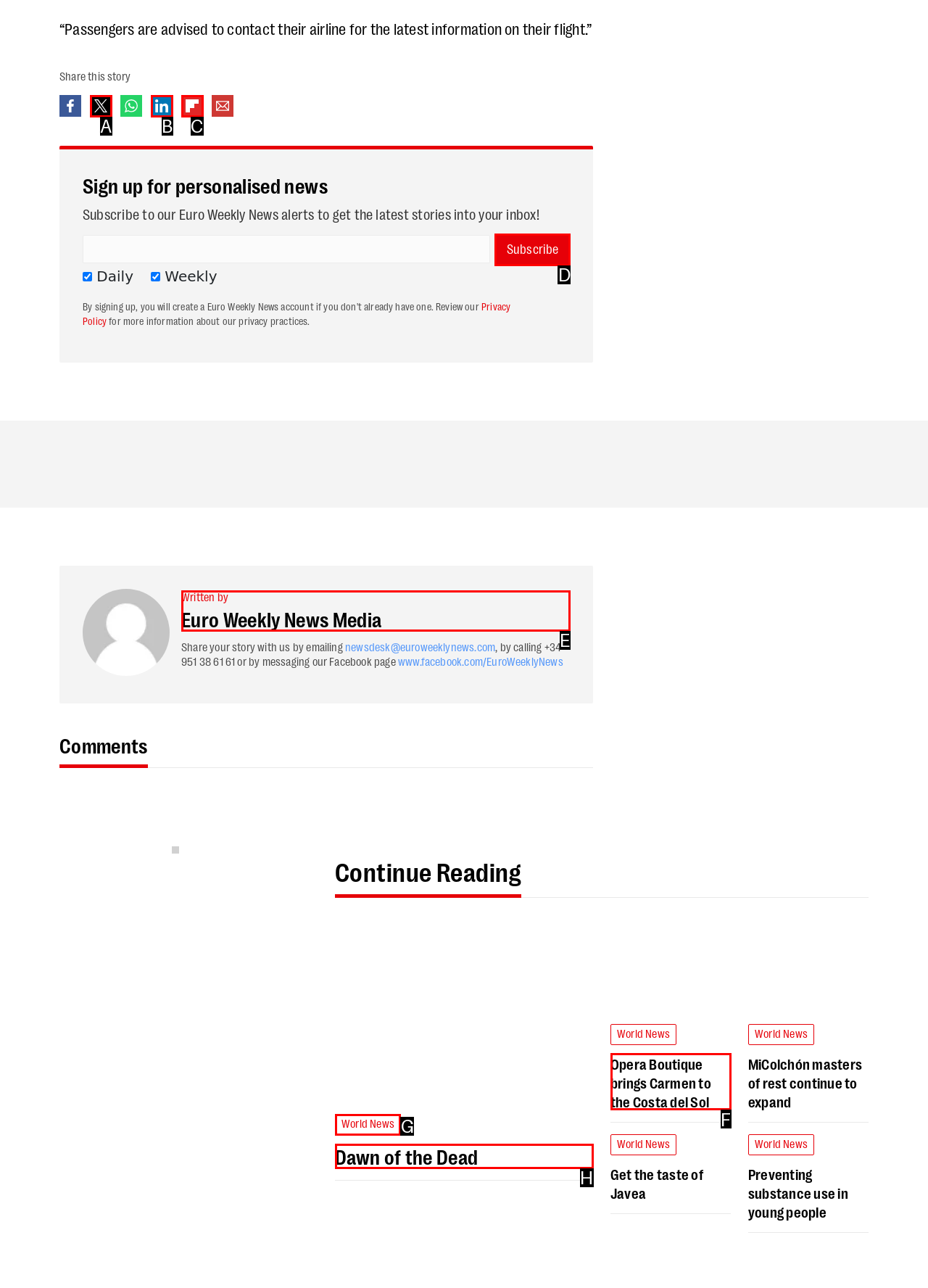Select the HTML element that matches the description: value="Subscribe"
Respond with the letter of the correct choice from the given options directly.

D